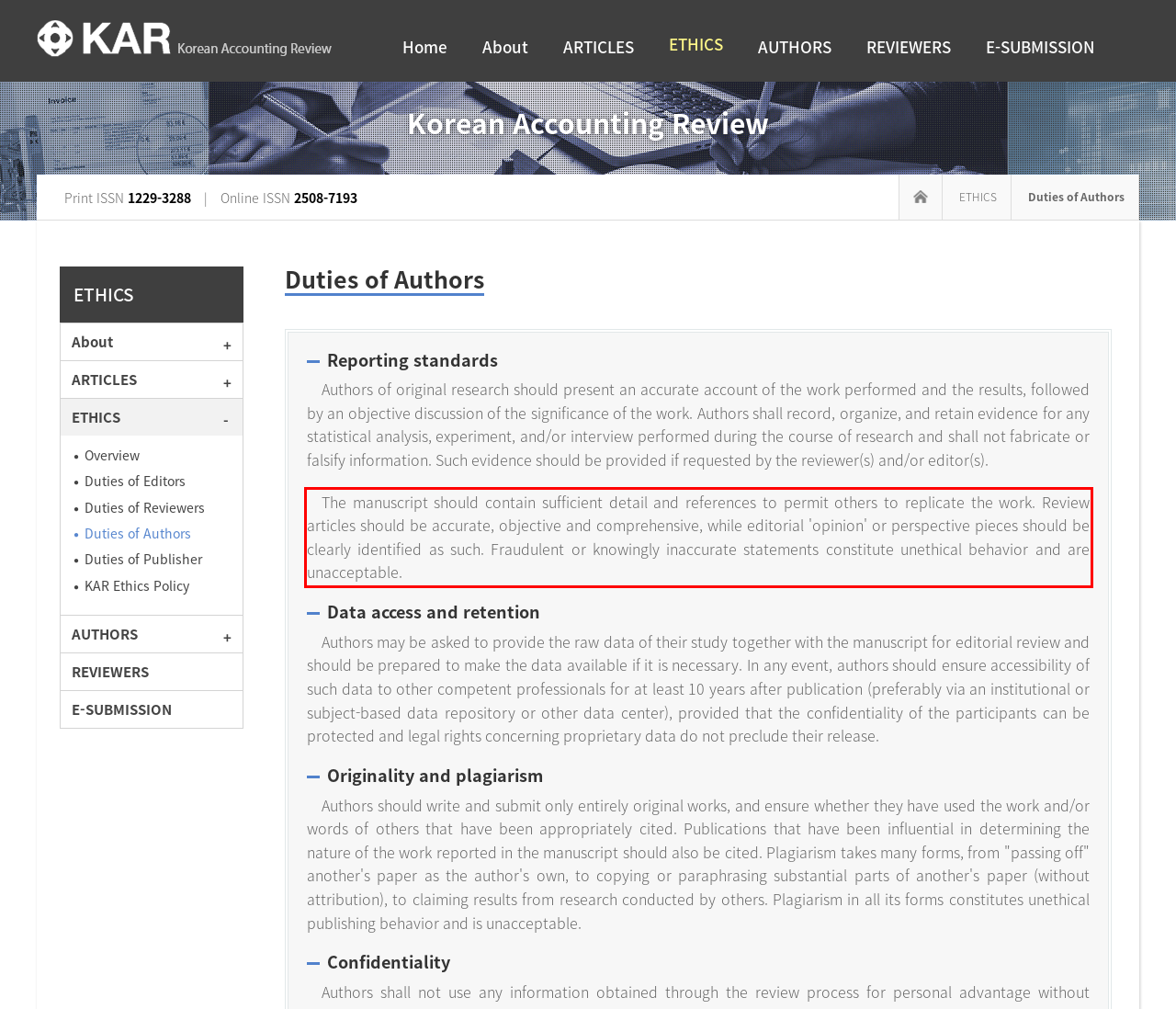Analyze the red bounding box in the provided webpage screenshot and generate the text content contained within.

The manuscript should contain sufficient detail and references to permit others to replicate the work. Review articles should be accurate, objective and comprehensive, while editorial 'opinion' or perspective pieces should be clearly identified as such. Fraudulent or knowingly inaccurate statements constitute unethical behavior and are unacceptable.